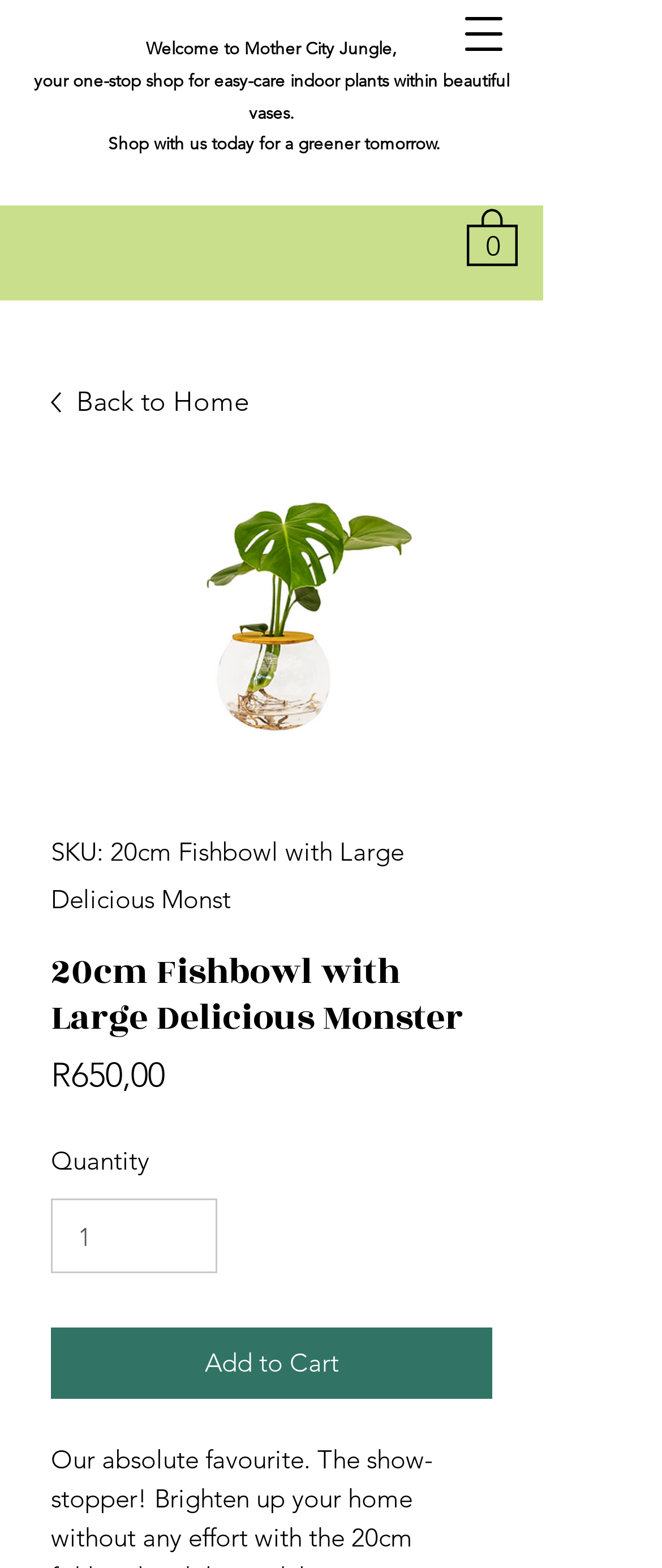Give a concise answer of one word or phrase to the question: 
What is the purpose of the button at the bottom?

Add to Cart